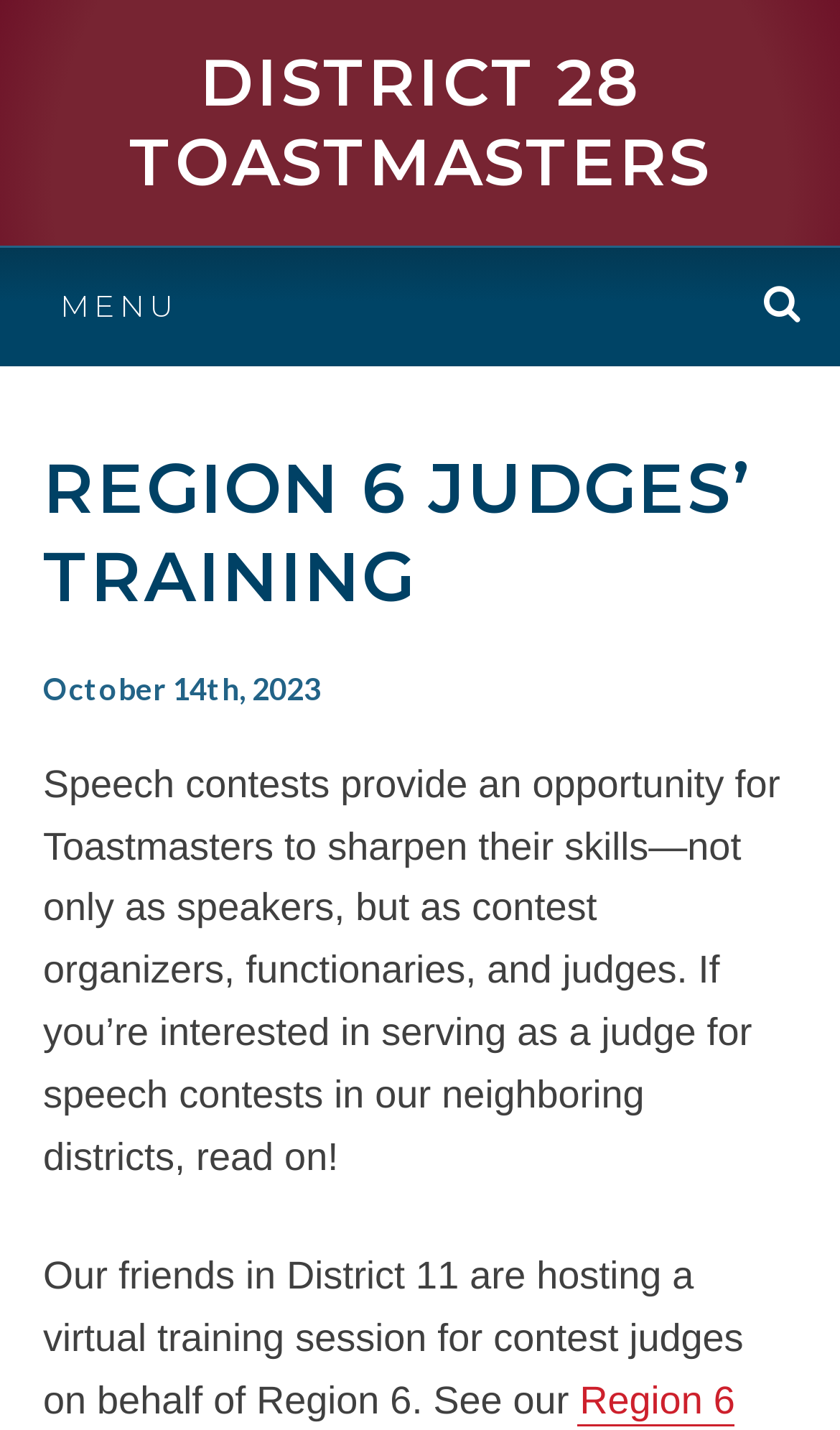What is the name of the district?
Answer the question with detailed information derived from the image.

I found the answer by looking at the heading 'DISTRICT 28 TOASTMASTERS' which is a prominent element on the webpage, indicating that it is the name of the district.